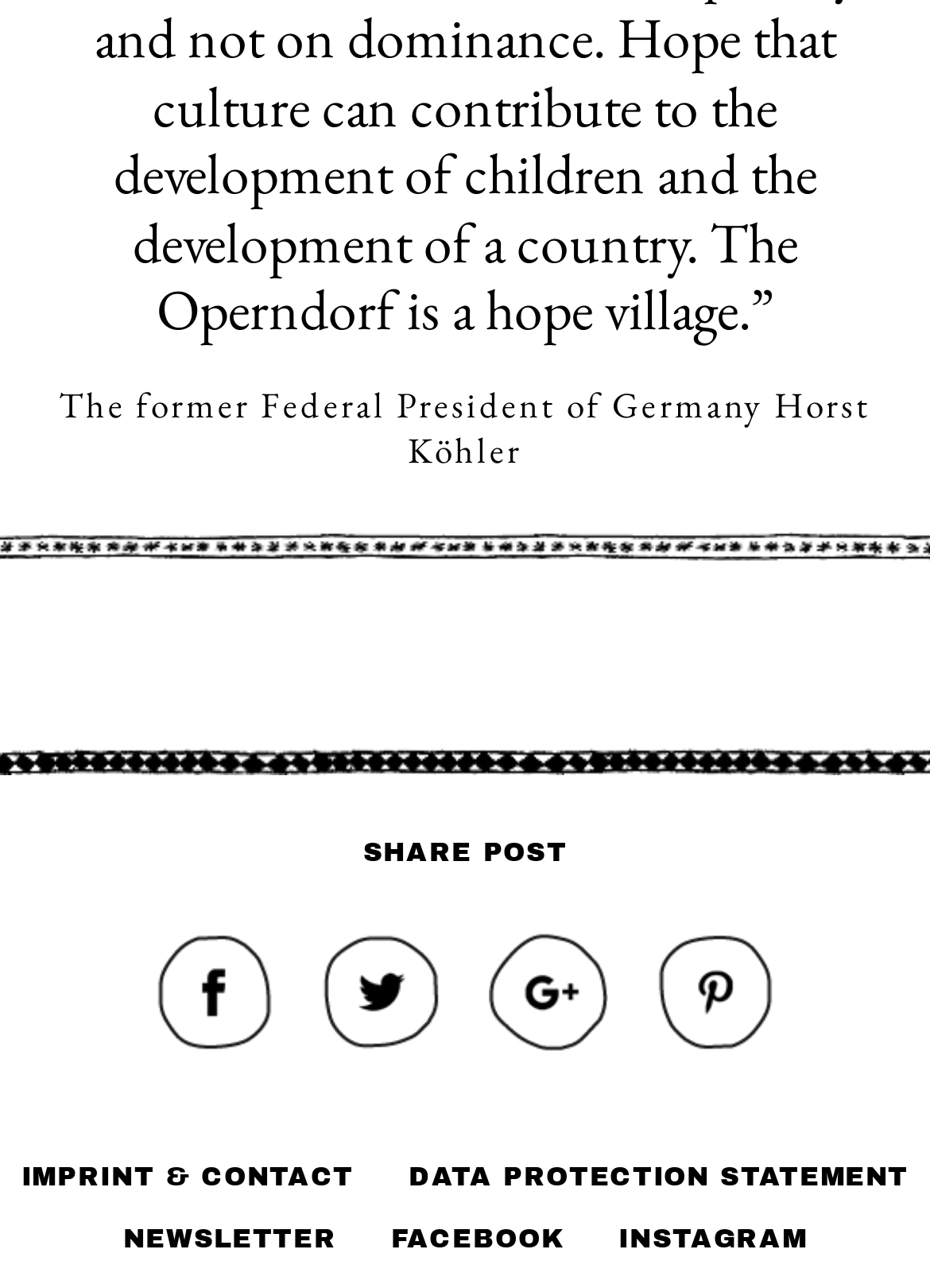Identify the bounding box for the given UI element using the description provided. Coordinates should be in the format (top-left x, top-left y, bottom-right x, bottom-right y) and must be between 0 and 1. Here is the description: parent_node: SHARE POST

[0.326, 0.824, 0.495, 0.872]